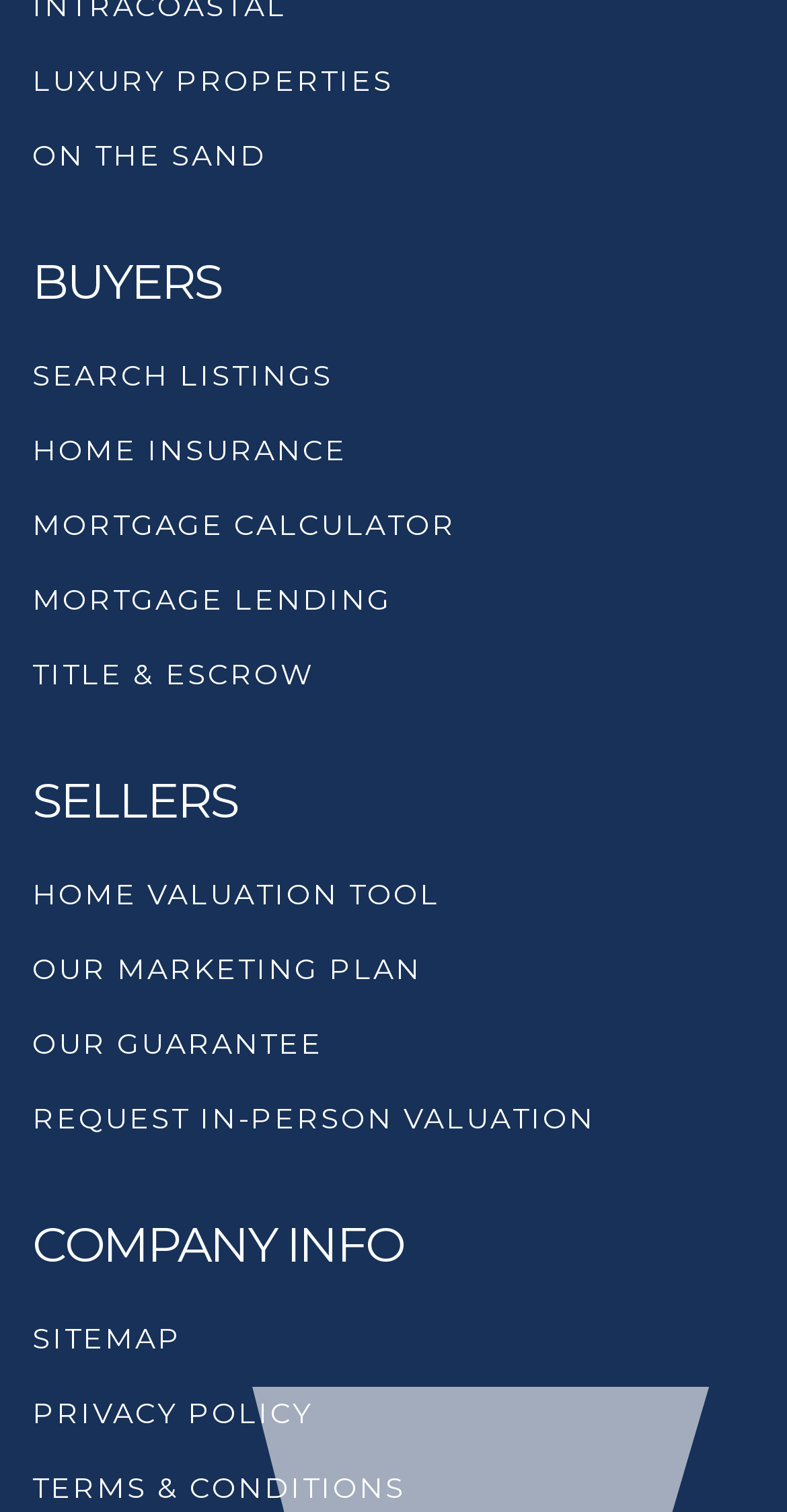Please identify the bounding box coordinates of the element I need to click to follow this instruction: "Calculate mortgage".

[0.041, 0.333, 0.579, 0.361]